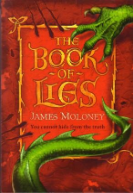What theme is hinted at by the tagline?
Look at the image and construct a detailed response to the question.

The tagline 'You cannot hide from the truth' implies that the story is rich in intrigue and suspense, as it suggests that secrets will be revealed and characters will be forced to confront the truth.